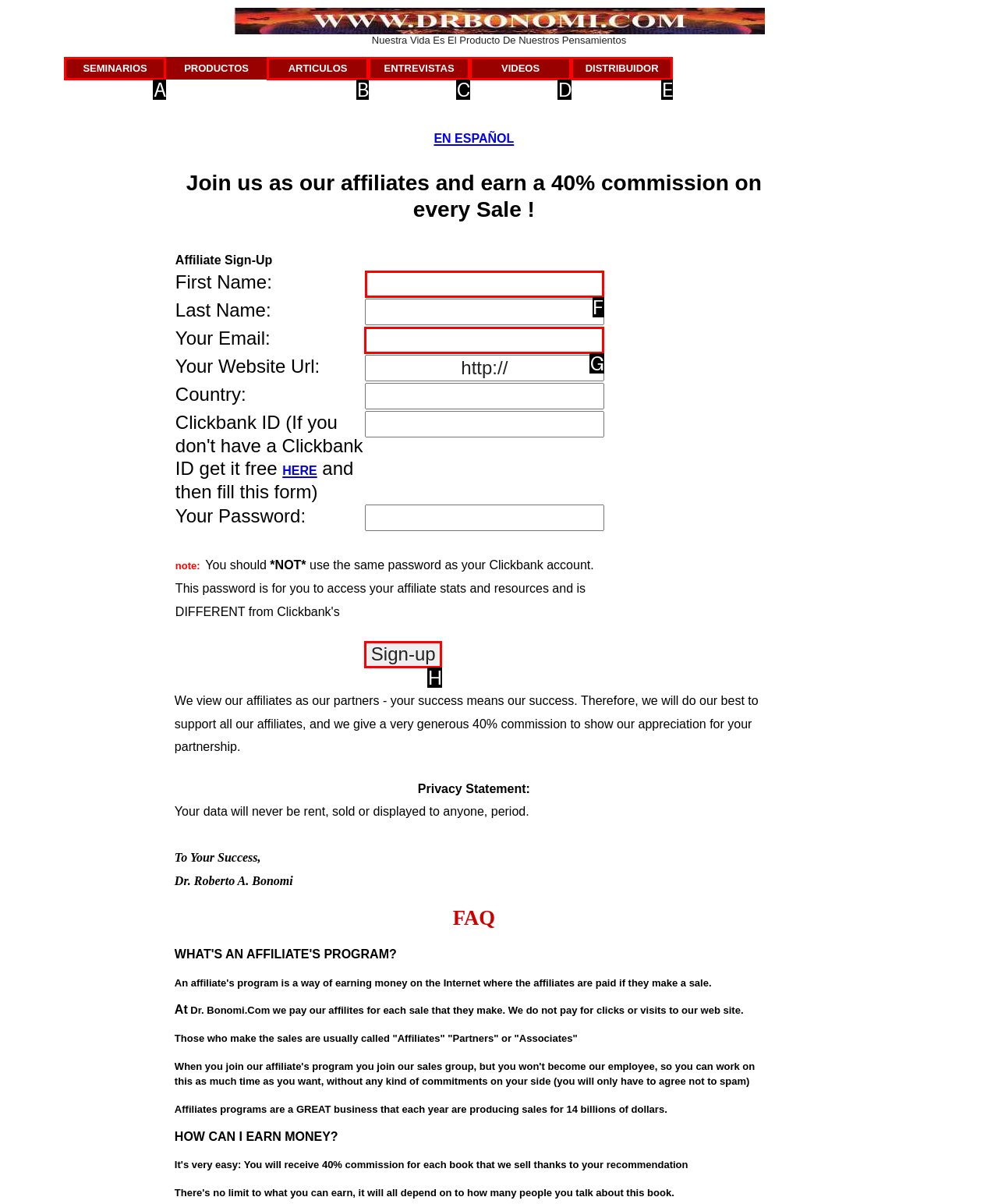Identify the correct UI element to click on to achieve the task: Fill in First Name. Provide the letter of the appropriate element directly from the available choices.

F